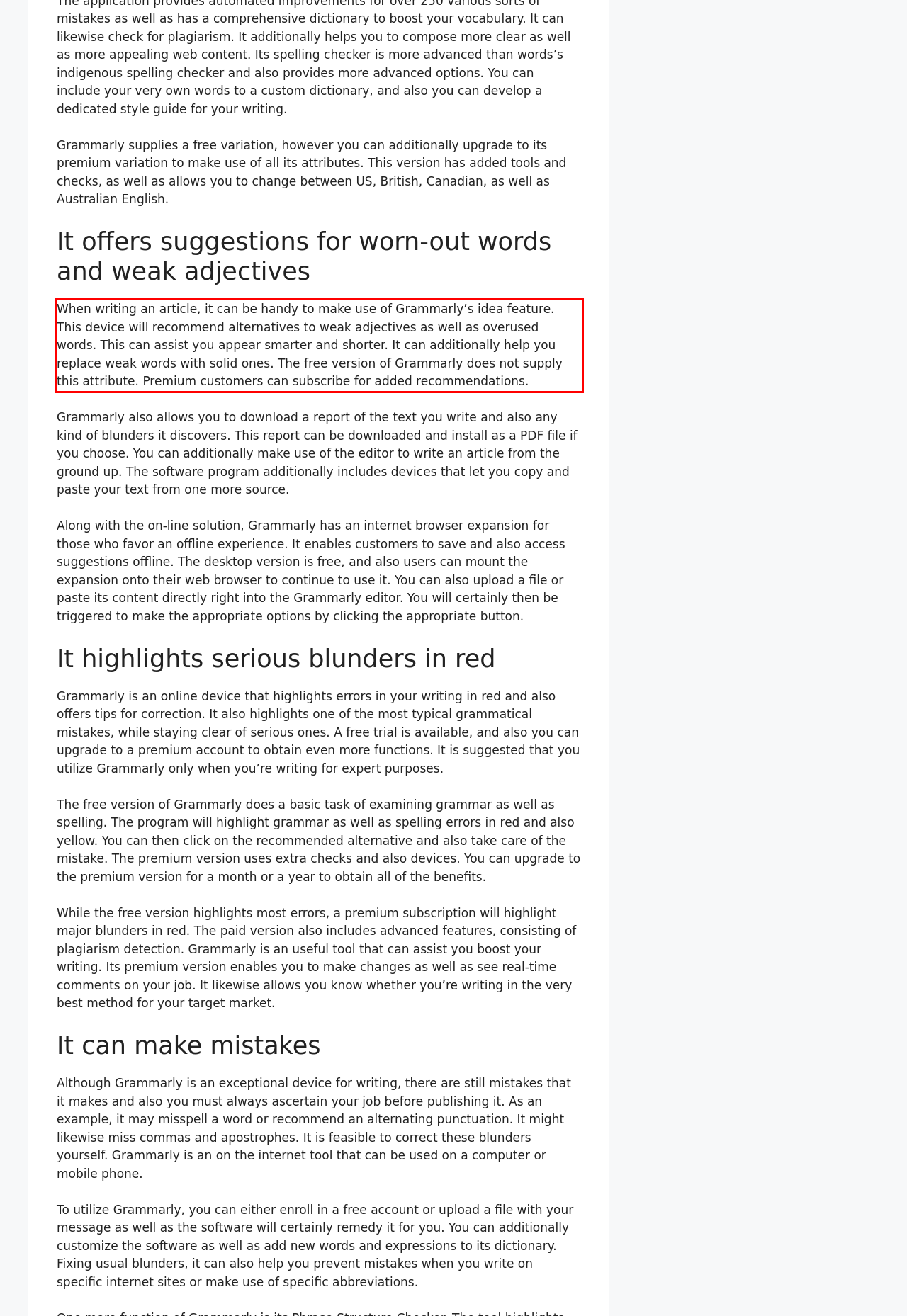You are provided with a screenshot of a webpage containing a red bounding box. Please extract the text enclosed by this red bounding box.

When writing an article, it can be handy to make use of Grammarly’s idea feature. This device will recommend alternatives to weak adjectives as well as overused words. This can assist you appear smarter and shorter. It can additionally help you replace weak words with solid ones. The free version of Grammarly does not supply this attribute. Premium customers can subscribe for added recommendations.